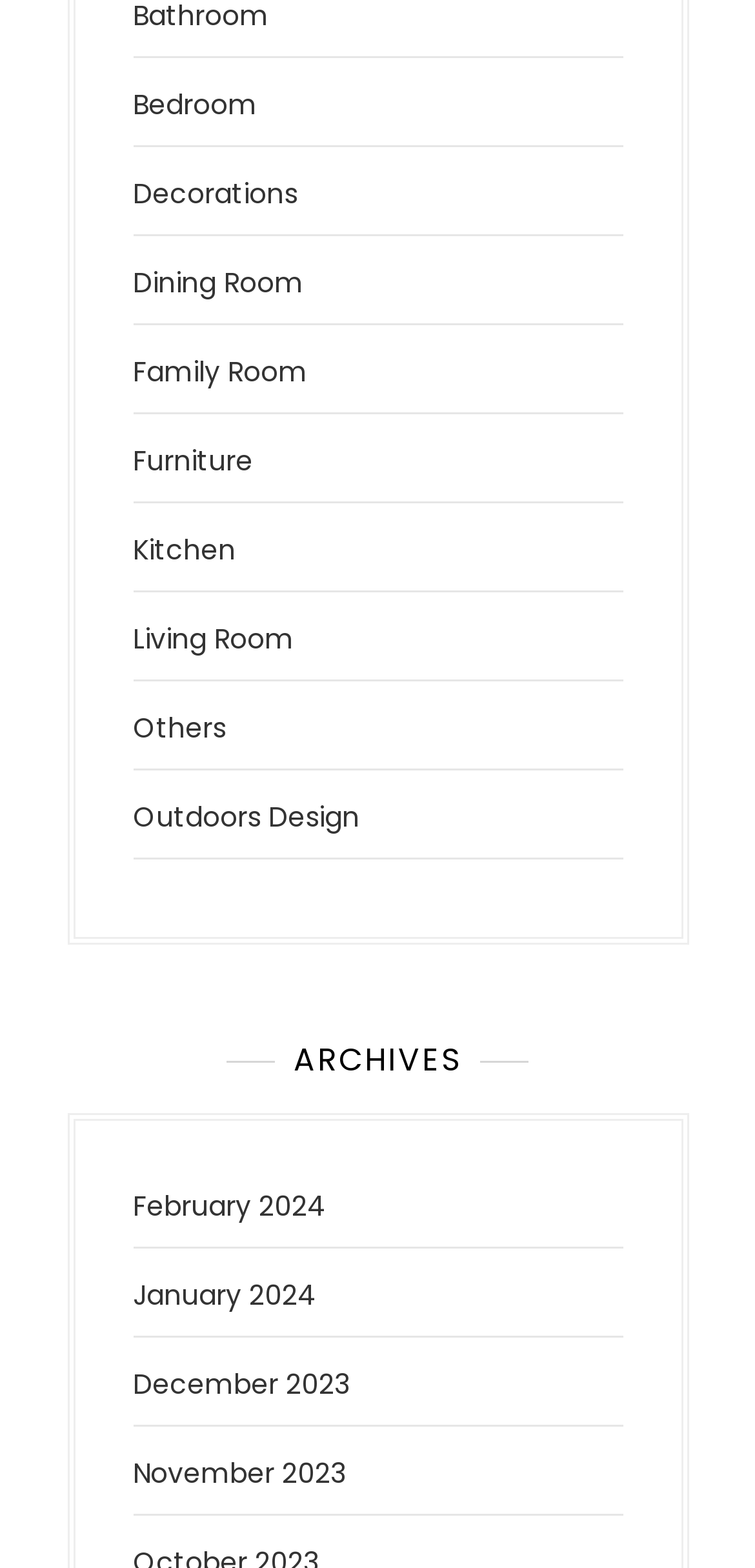Identify the bounding box for the given UI element using the description provided. Coordinates should be in the format (top-left x, top-left y, bottom-right x, bottom-right y) and must be between 0 and 1. Here is the description: November 2023

[0.176, 0.927, 0.458, 0.951]